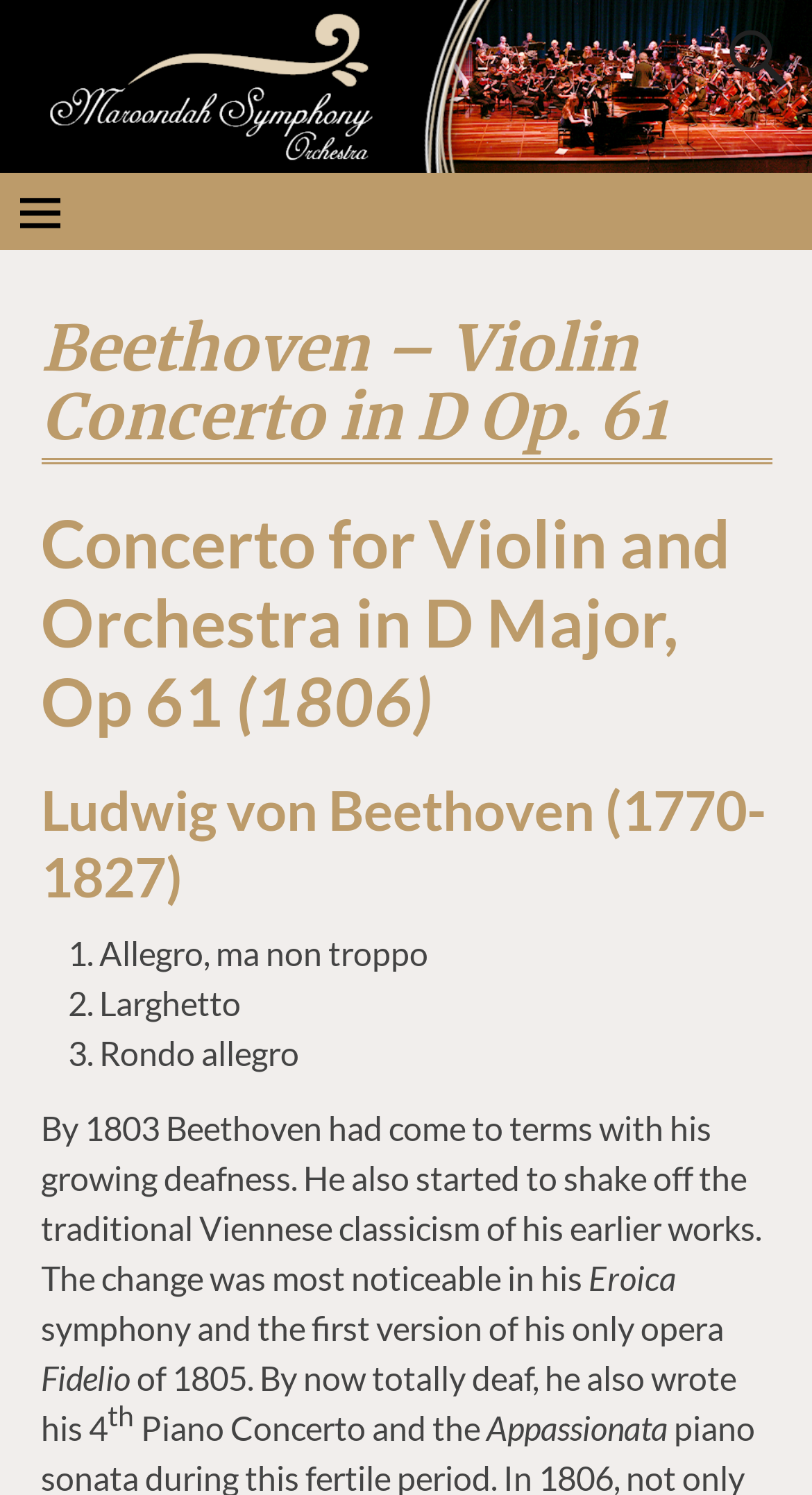Please provide the main heading of the webpage content.

Beethoven – Violin Concerto in D Op. 61